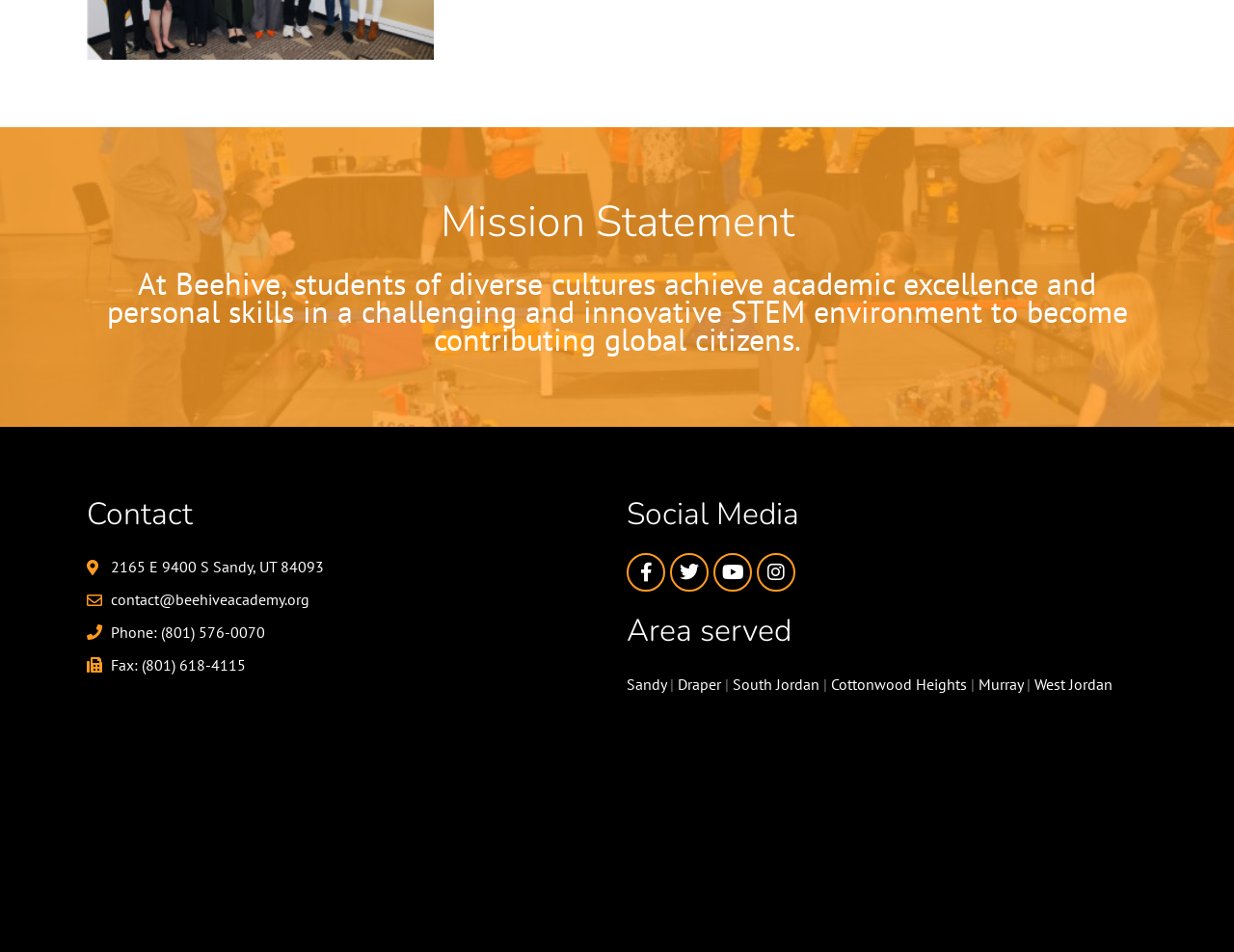Please locate the bounding box coordinates of the element that should be clicked to complete the given instruction: "View contact information".

[0.07, 0.519, 0.492, 0.561]